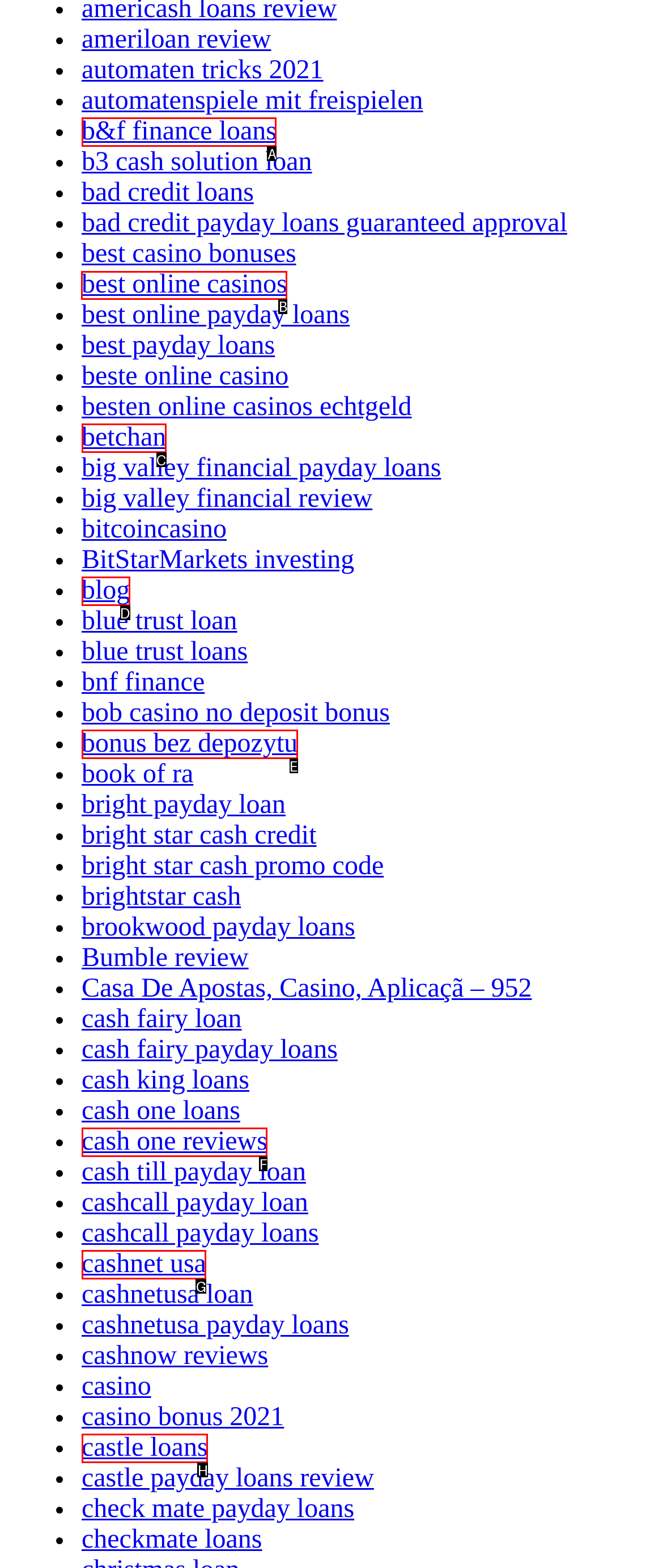Choose the letter of the element that should be clicked to complete the task: explore best online casinos
Answer with the letter from the possible choices.

B